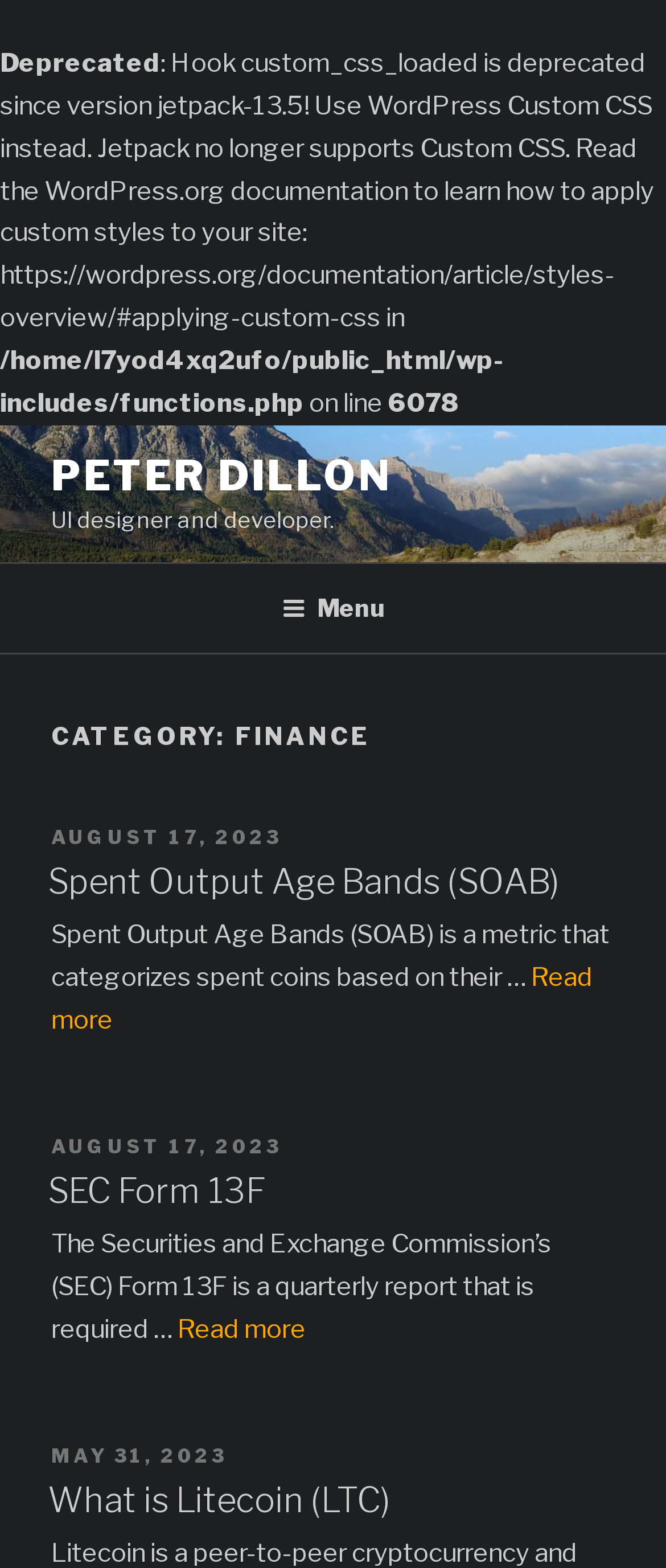What is the category of the articles on this webpage?
Please provide an in-depth and detailed response to the question.

The category of the articles on this webpage is FINANCE, which is indicated by the heading 'CATEGORY: FINANCE'.